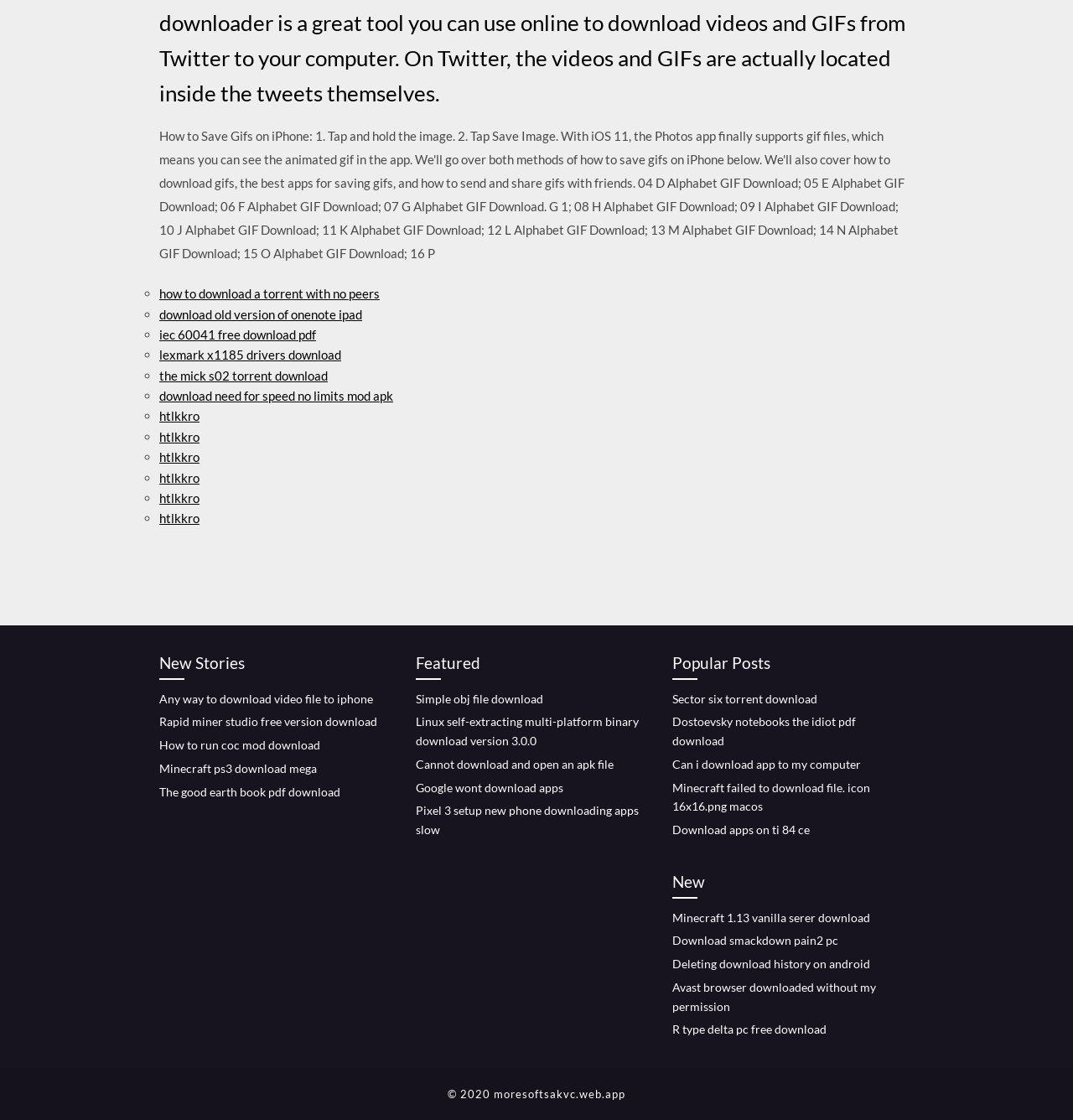Please specify the bounding box coordinates of the element that should be clicked to execute the given instruction: 'Click on 'Minecraft 1.13 vanilla serer download''. Ensure the coordinates are four float numbers between 0 and 1, expressed as [left, top, right, bottom].

[0.627, 0.813, 0.811, 0.825]